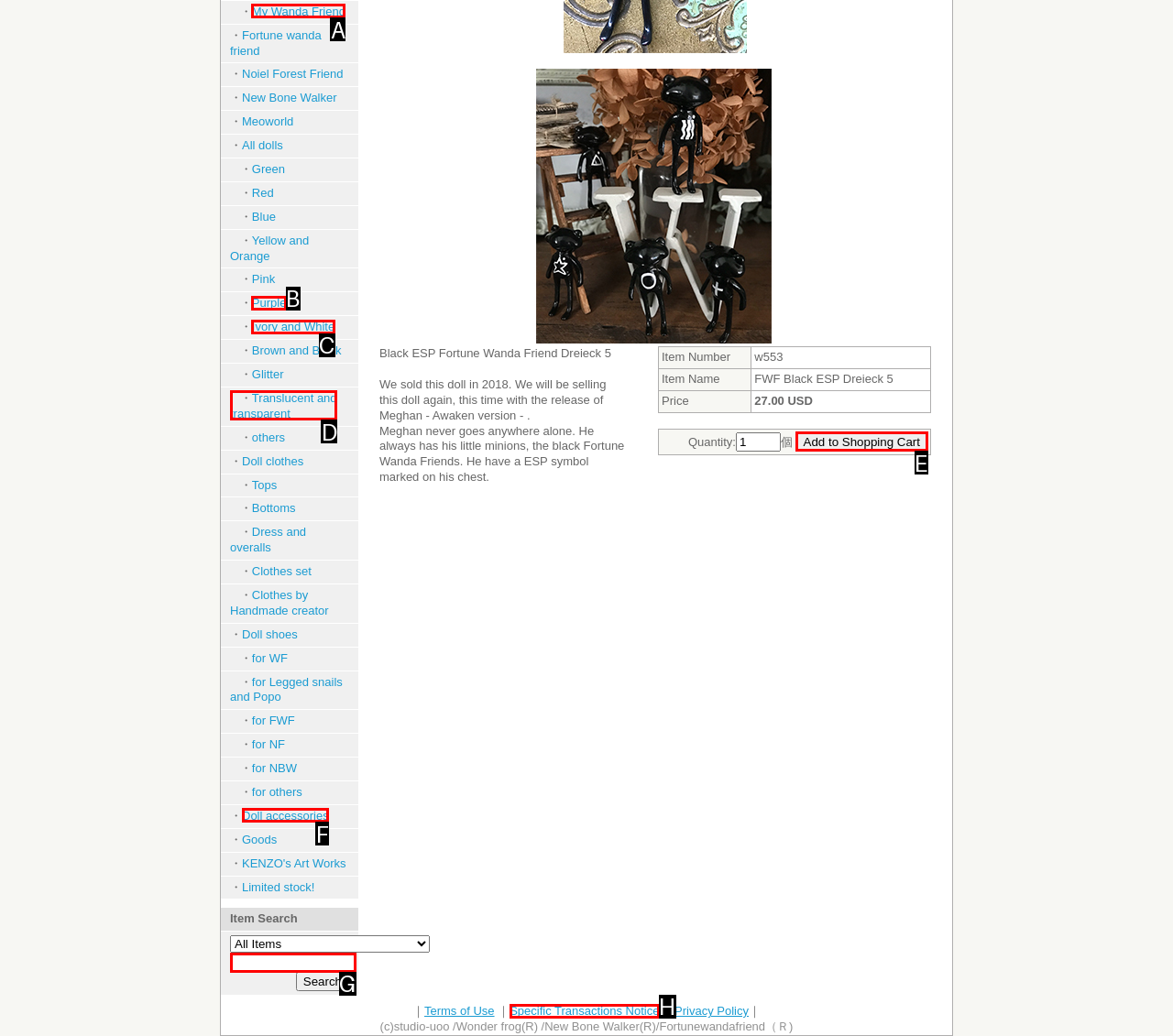Select the letter of the HTML element that best fits the description: parent_node: All Items name="keyword"
Answer with the corresponding letter from the provided choices.

G